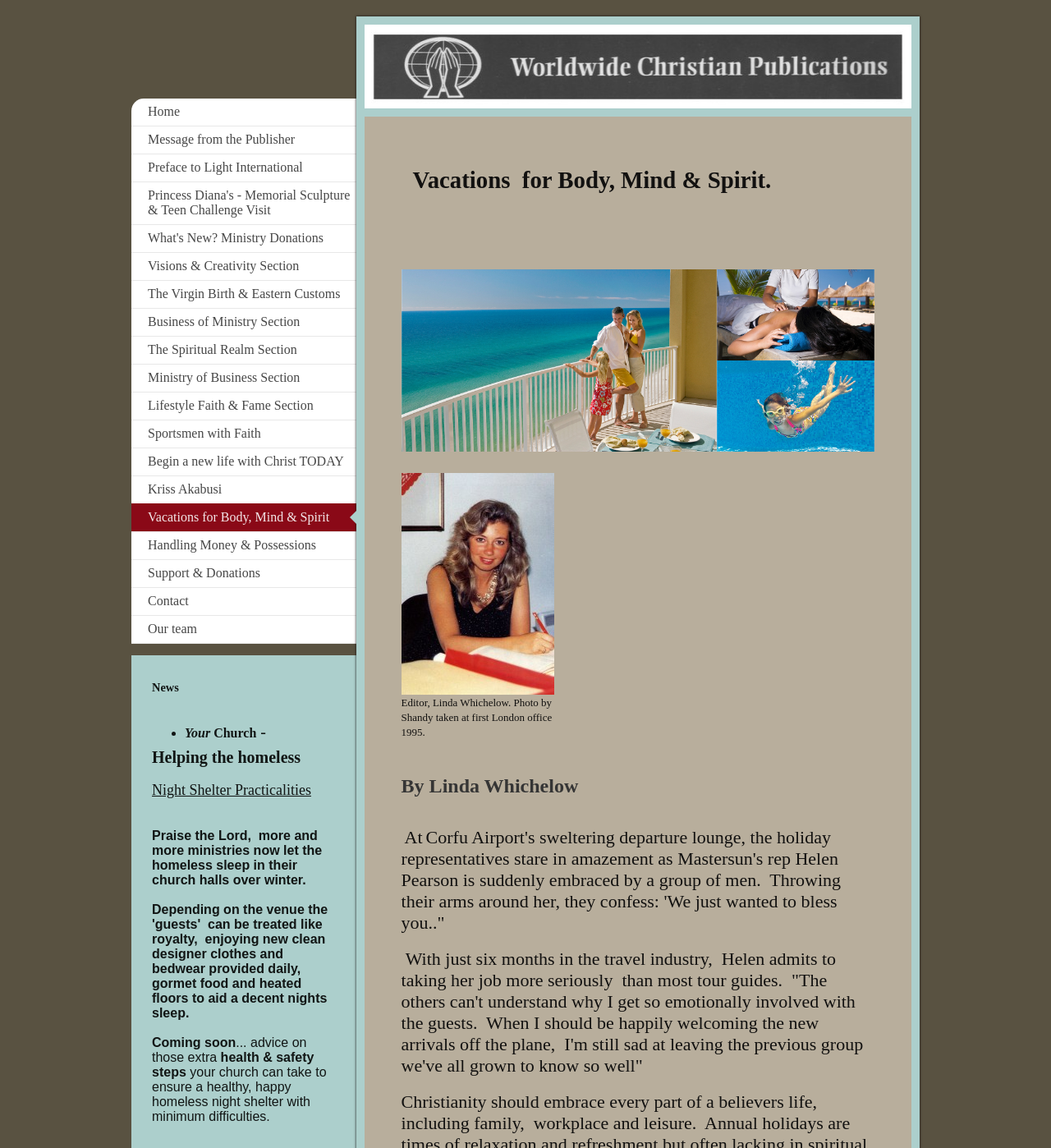Determine the bounding box coordinates of the clickable element to achieve the following action: 'Contact the team'. Provide the coordinates as four float values between 0 and 1, formatted as [left, top, right, bottom].

[0.125, 0.511, 0.339, 0.536]